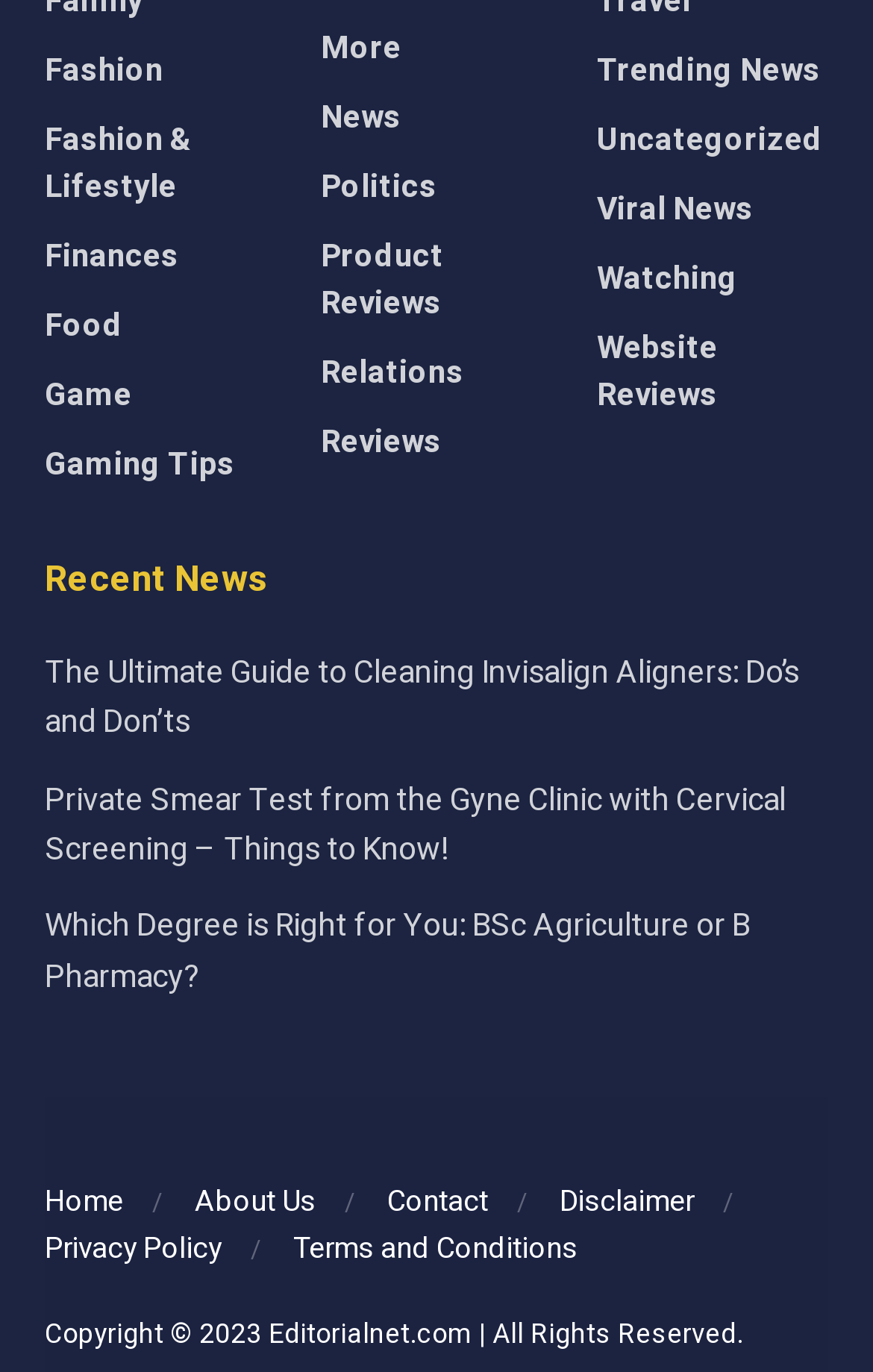Please locate the bounding box coordinates of the element that should be clicked to achieve the given instruction: "Learn about the Ultimate Guide to Cleaning Invisalign Aligners".

[0.051, 0.473, 0.915, 0.544]